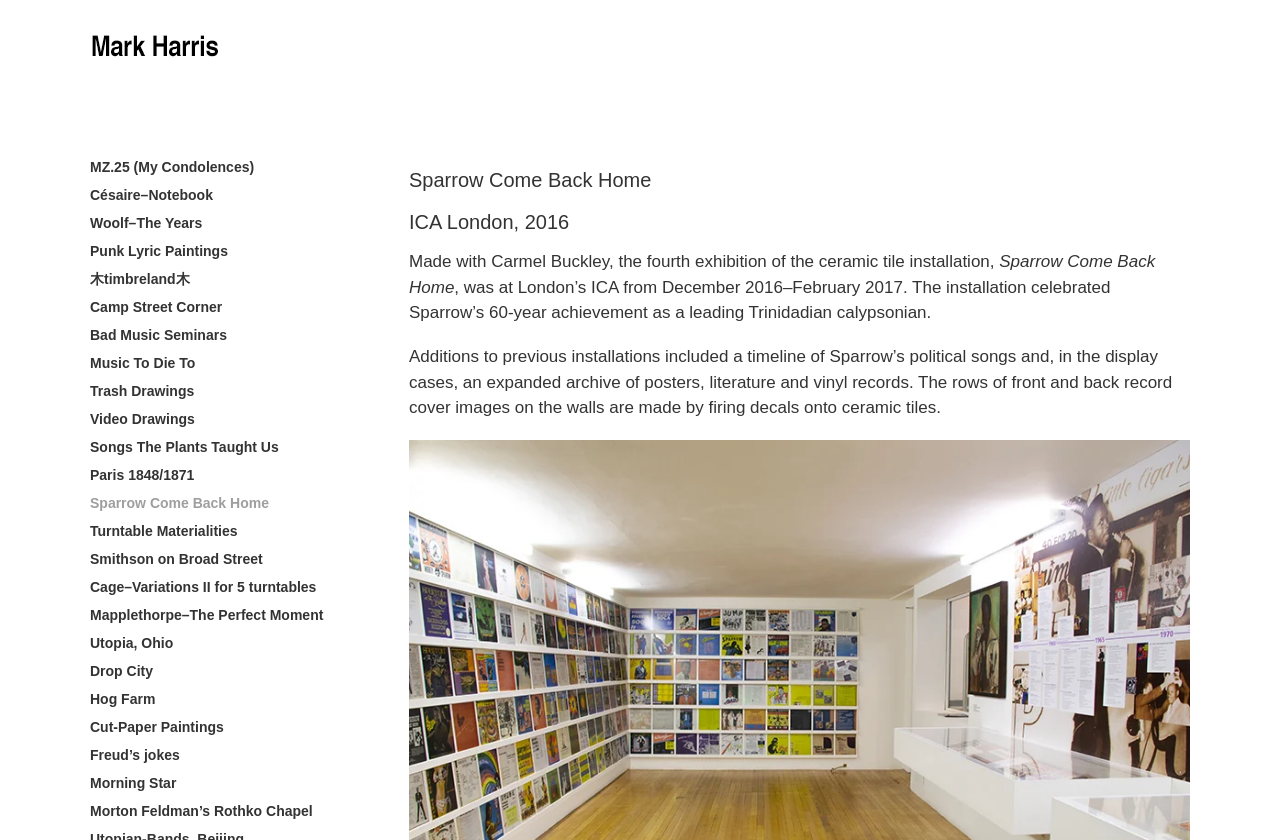Highlight the bounding box coordinates of the element that should be clicked to carry out the following instruction: "Read about the installation's additions". The coordinates must be given as four float numbers ranging from 0 to 1, i.e., [left, top, right, bottom].

[0.32, 0.41, 0.93, 0.501]